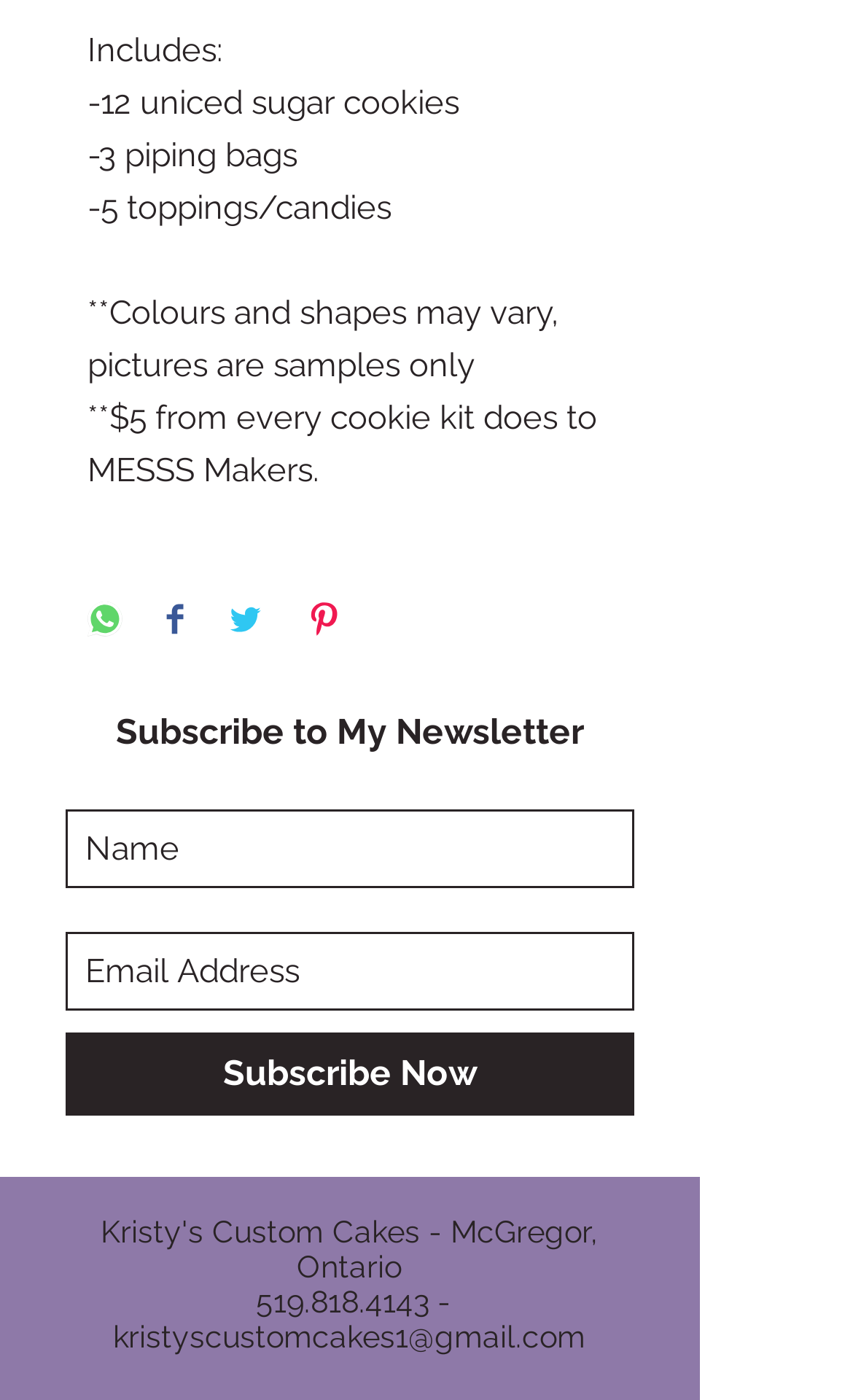What is included in the cookie kit?
Could you give a comprehensive explanation in response to this question?

From the list of items under the 'Includes:' heading, we can see that the cookie kit includes 12 uniced sugar cookies, 3 piping bags, and 5 toppings/candies.